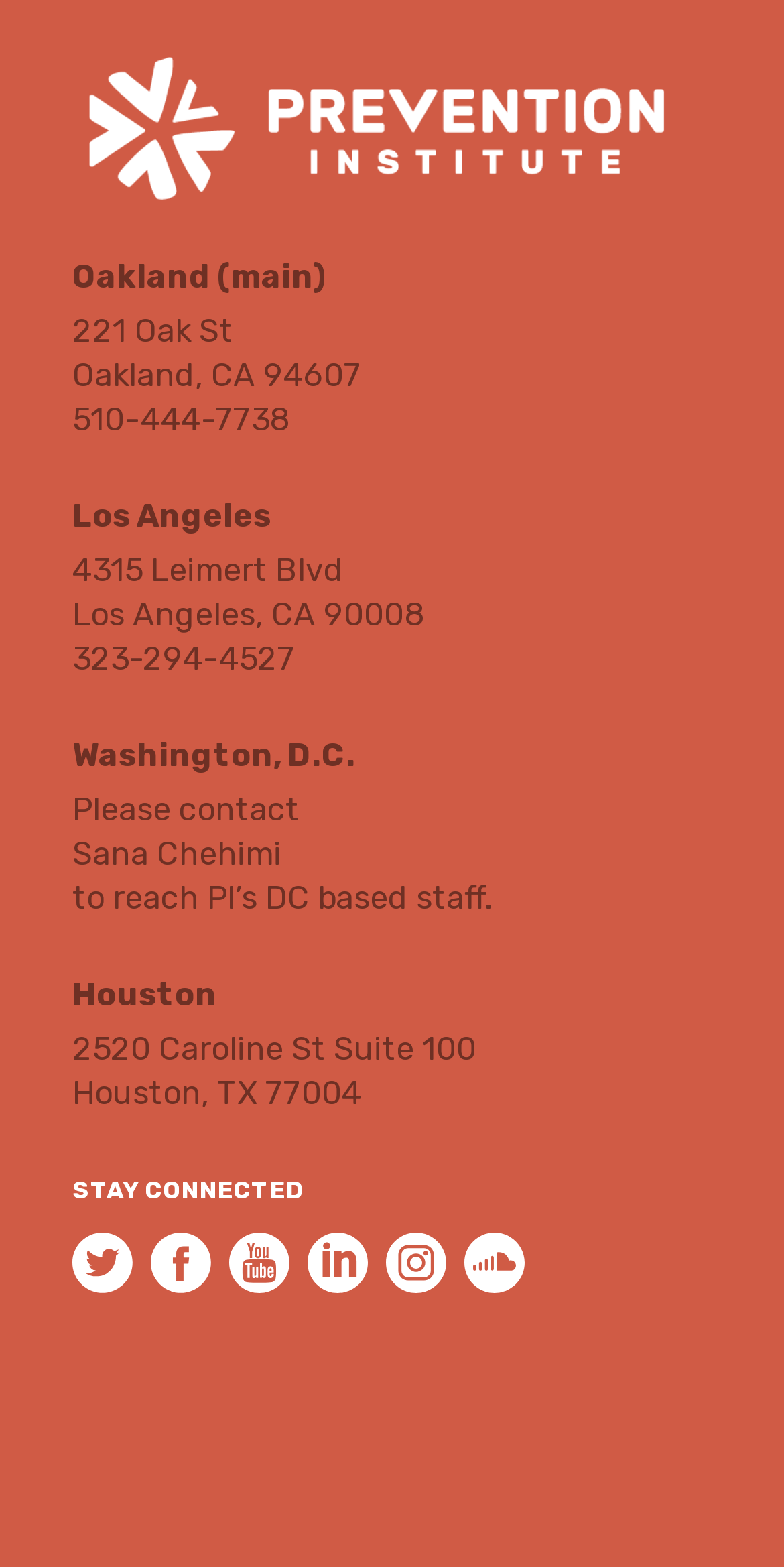Identify the bounding box coordinates of the clickable region to carry out the given instruction: "Follow on Twitter".

[0.092, 0.78, 0.169, 0.826]